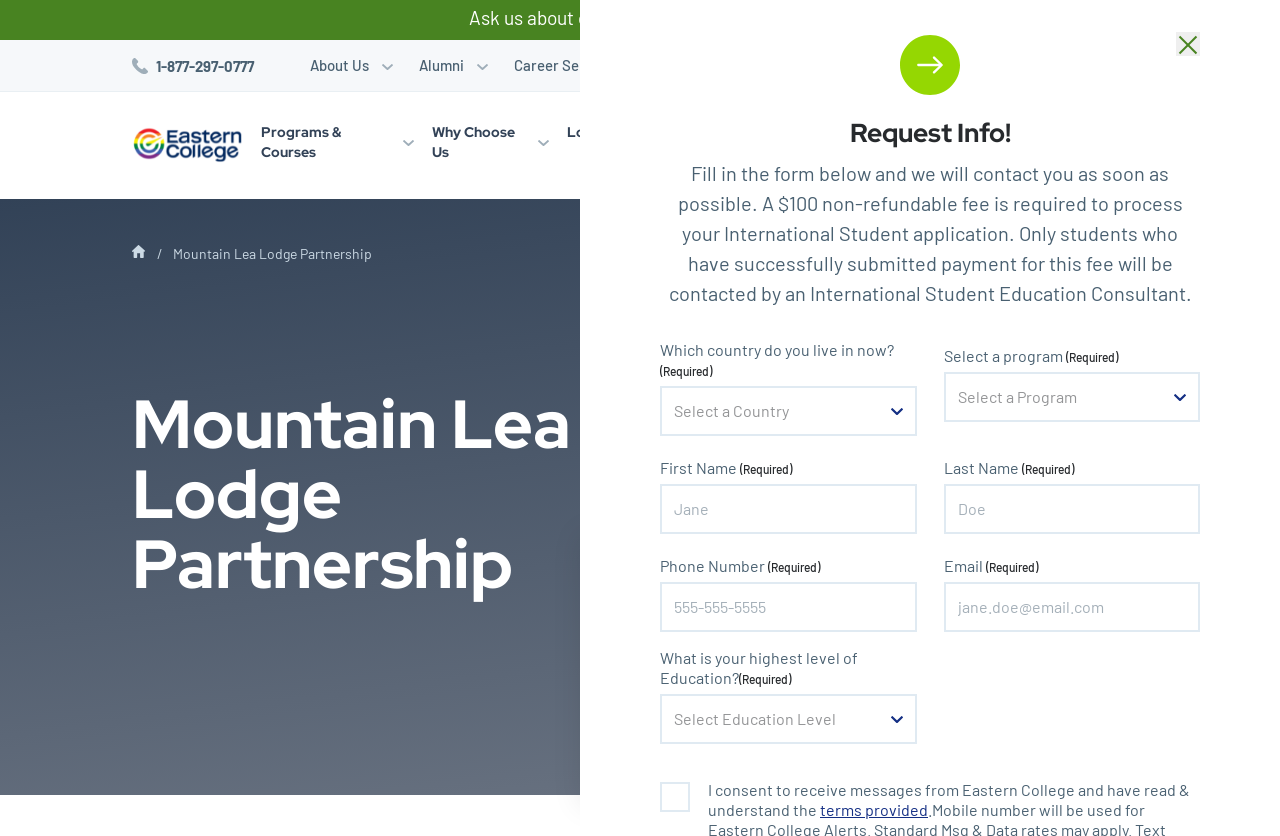Give a full account of the webpage's elements and their arrangement.

This webpage is about the partnership between Mountain Lea Lodge and Eastern College, focusing on providing free CCA training. At the top, there is a horizontal logo of Eastern College, accompanied by a link to the college's home page. Below the logo, there is a static text "Ask us about our bursaries & scholarships".

On the left side, there is a column of links to various programs and courses, including Business and Digital Marketing Specialist, Digital Marketing, Massage Therapy, and more. Below this column, there are links to "Online", "Why Choose Us", "Partnerships", "Affiliations", and other resources.

On the right side, there is a section with links to different locations, including Halifax and International. Below this section, there are links to "Study Options" and "Find My Learning Option". 

In the middle of the page, there is a search bar with a button to open the search function. The search bar is accompanied by a "Submit Search" button and a "Search close" button.

At the bottom of the page, there are links to "Start Your Journey", "Scholarships", "Partnerships", and "Career Quiz". There is also a section with links to "About Us", "Alumni", "Career Services", and other resources.

Throughout the page, there are several images, including the Eastern College logo, a search icon, and other decorative elements.